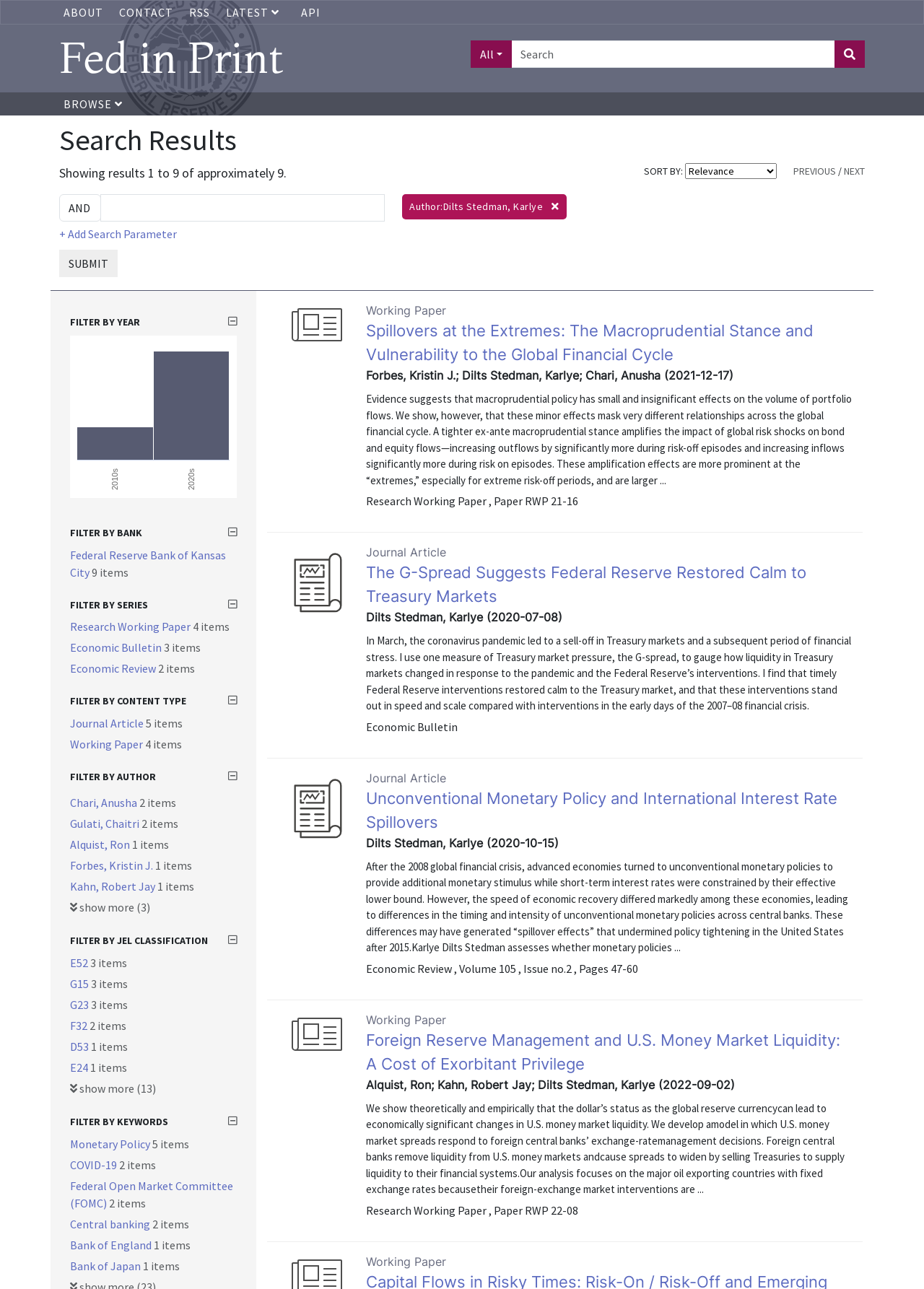What is the name of the journal in the third research paper?
Kindly answer the question with as much detail as you can.

The name of the journal in the third research paper can be found in the text 'Economic Review, Volume 105, Issue no.2, Pages 47-60' which is located below the title of the third research paper.